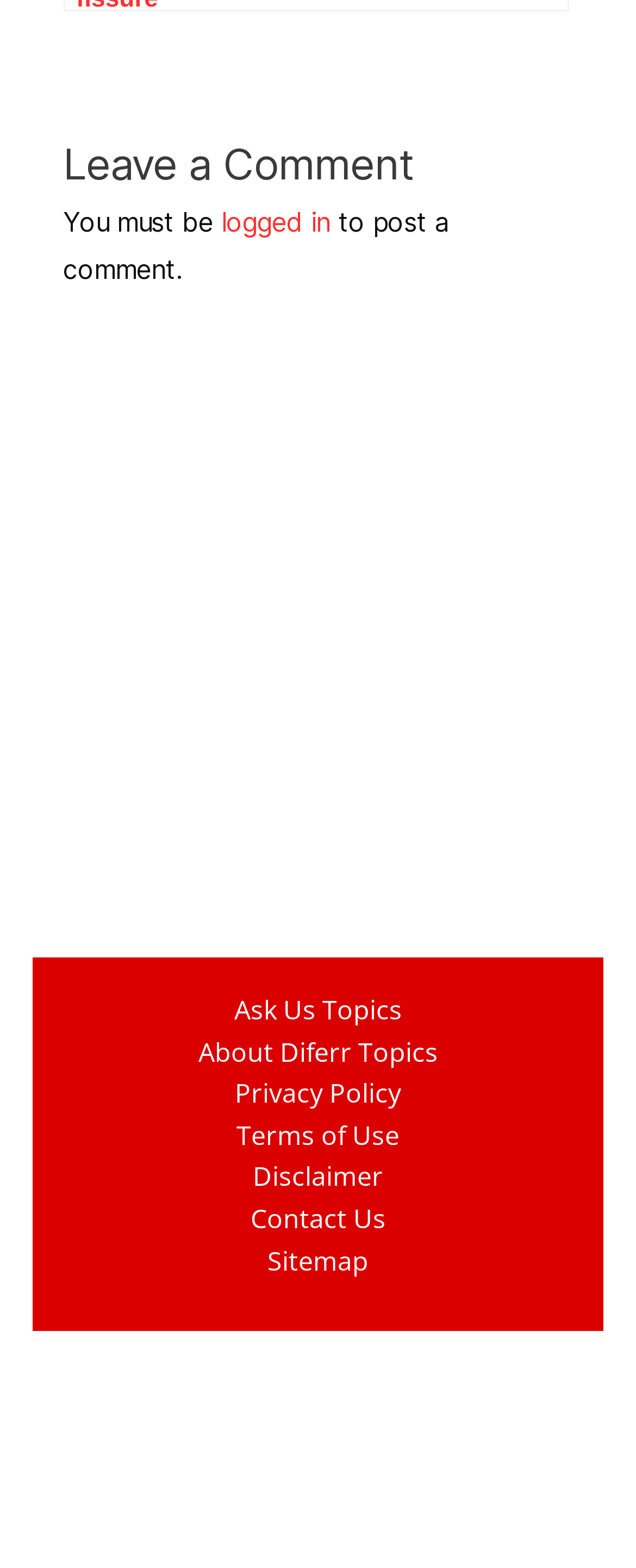What is the purpose of the section above the site navigation?
Refer to the image and give a detailed answer to the query.

The section above the site navigation has a heading 'Leave a Comment' and a message indicating that users need to be logged in to post a comment, suggesting that this section is for users to leave comments.